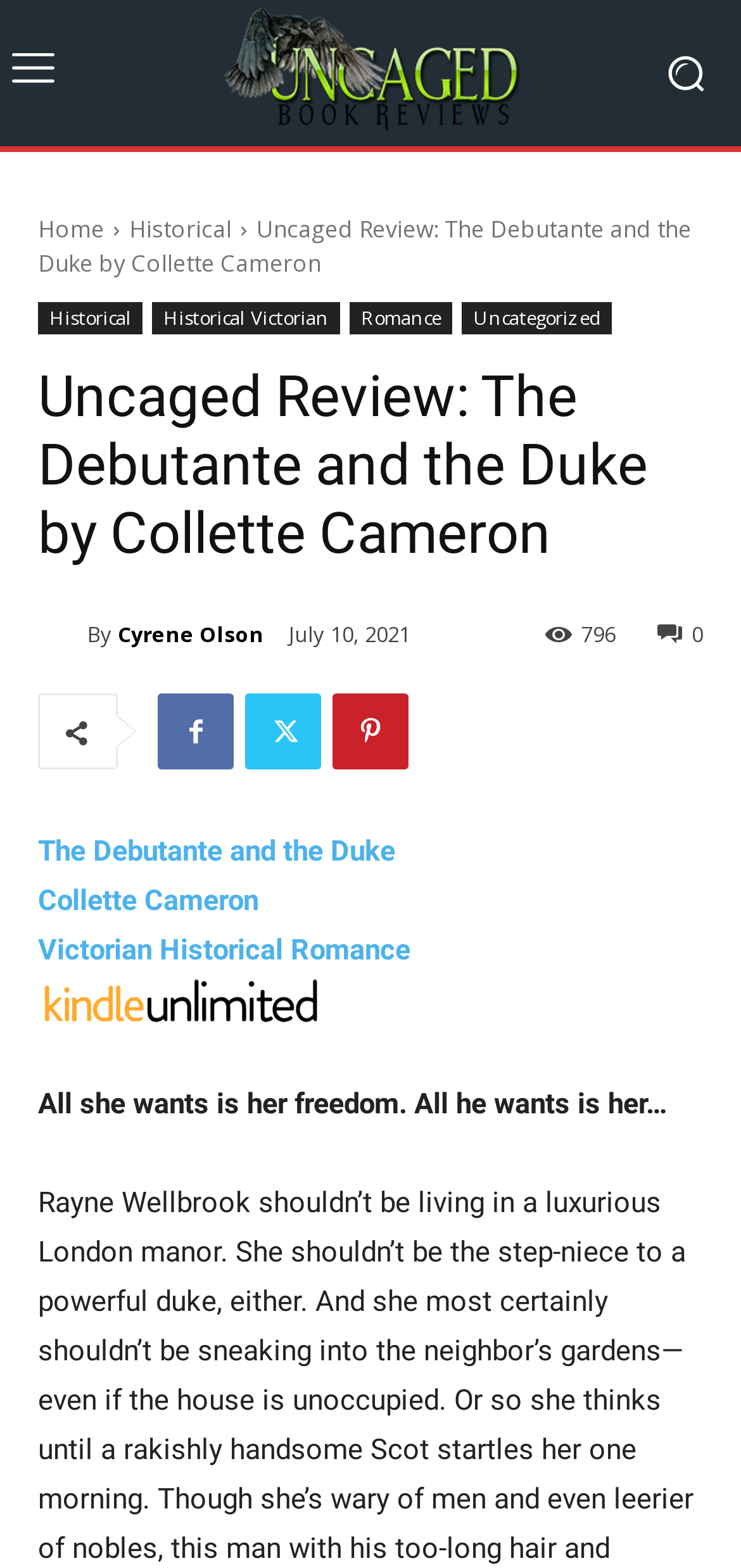Produce an extensive caption that describes everything on the webpage.

This webpage is a book review page, specifically for "The Debutante and the Duke" by Collette Cameron. At the top left, there is a logo image with a link to the "Home" page. Next to the logo, there are several links to different categories, including "Historical", "Romance", and "Uncategorized". 

Below the logo and category links, there is a heading that displays the title of the book review, "Uncaged Review: The Debutante and the Duke by Collette Cameron". 

On the left side, there is a section with the author's name, "Cyrene Olson", accompanied by a small image. Below the author's name, there is a timestamp showing the date of the review, "July 10, 2021". 

To the right of the author's section, there are several social media links and a counter showing 796 views. 

Further down, there is a brief summary of the book, "All she wants is her freedom. All he wants is her…". Above the summary, there is a link to the book's details, "The Debutante and the Duke Collette Cameron Victorian Historical Romance".